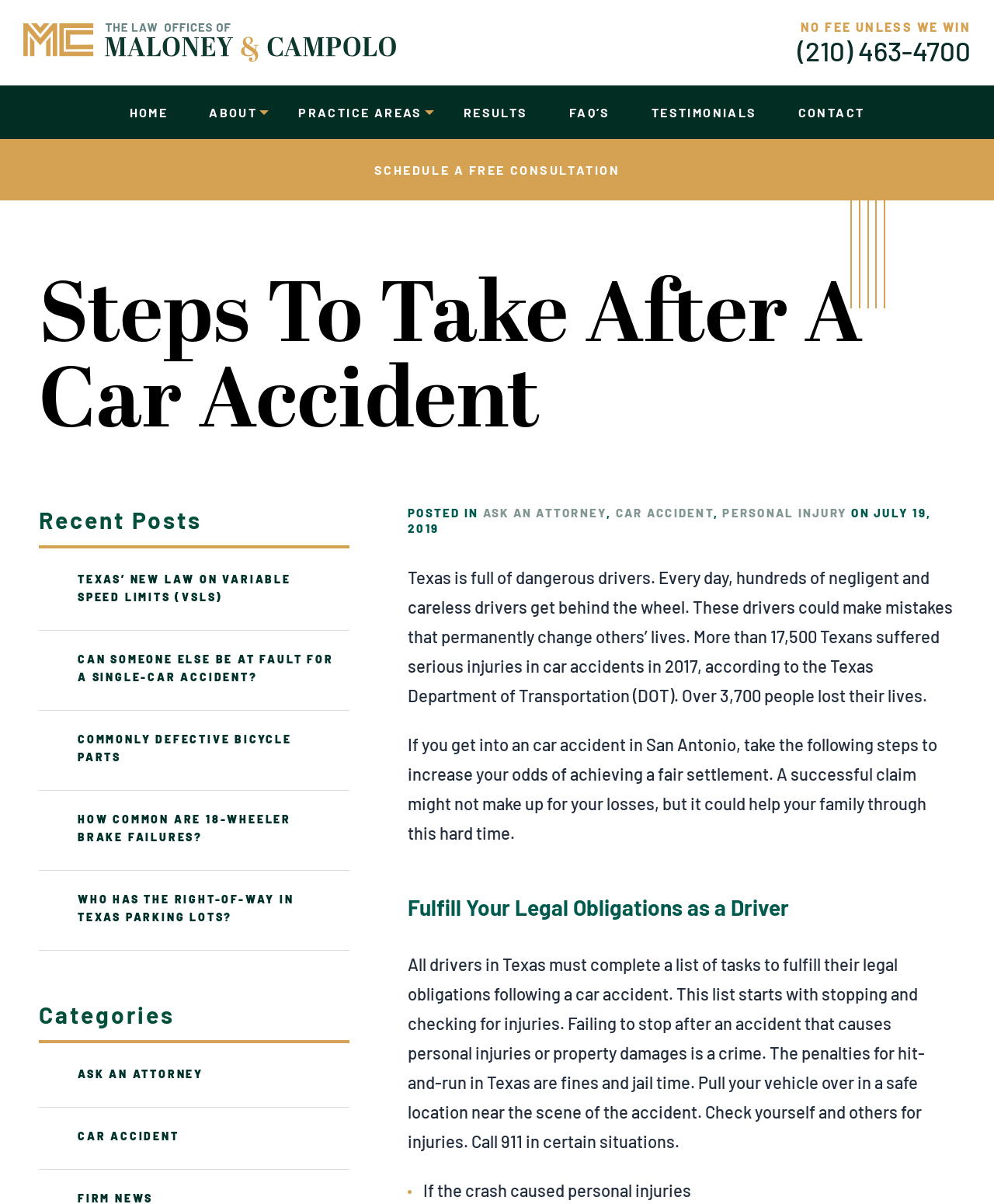Describe the webpage meticulously, covering all significant aspects.

The webpage is about the Law Offices of Maloney & Campolo, a law firm that specializes in personal injury cases, particularly car accidents. At the top left corner, there is a link to return to the homepage, accompanied by the law firm's logo. The top navigation bar has several links, including "HOME", "ABOUT", "PRACTICE AREAS", "RESULTS", "FAQ'S", "TESTIMONIALS", and "CONTACT".

Below the navigation bar, there is a prominent call-to-action, "SCHEDULE A FREE CONSULTATION", spanning the entire width of the page. On the right side, there is a phone number, "(210) 463-4700", and a statement, "NO FEE UNLESS WE WIN".

The main content of the page is divided into several sections. The first section has a heading, "Steps To Take After A Car Accident", followed by a block of text that discusses the importance of taking steps to increase one's odds of achieving a fair settlement after a car accident. This section also includes a subheading, "Fulfill Your Legal Obligations as a Driver", and a detailed list of tasks that drivers in Texas must complete after a car accident.

On the right side of the page, there is a section titled "Recent Posts", which lists several links to blog articles, including "TEXAS’ NEW LAW ON VARIABLE SPEED LIMITS (VSLS)", "CAN SOMEONE ELSE BE AT FAULT FOR A SINGLE-CAR ACCIDENT?", and "COMMONLY DEFECTIVE BICYCLE PARTS". Below this section, there is a "Categories" section, which lists links to categories such as "ASK AN ATTORNEY" and "CAR ACCIDENT".

Throughout the page, there are several links to different practice areas, including "Personal Injury", "Car Accidents", "Medical Malpractice", and "18-Wheeler Accidents". The page also includes a brief description of the law firm and its attorneys, as well as a call to action to contact the firm for expert legal representation.